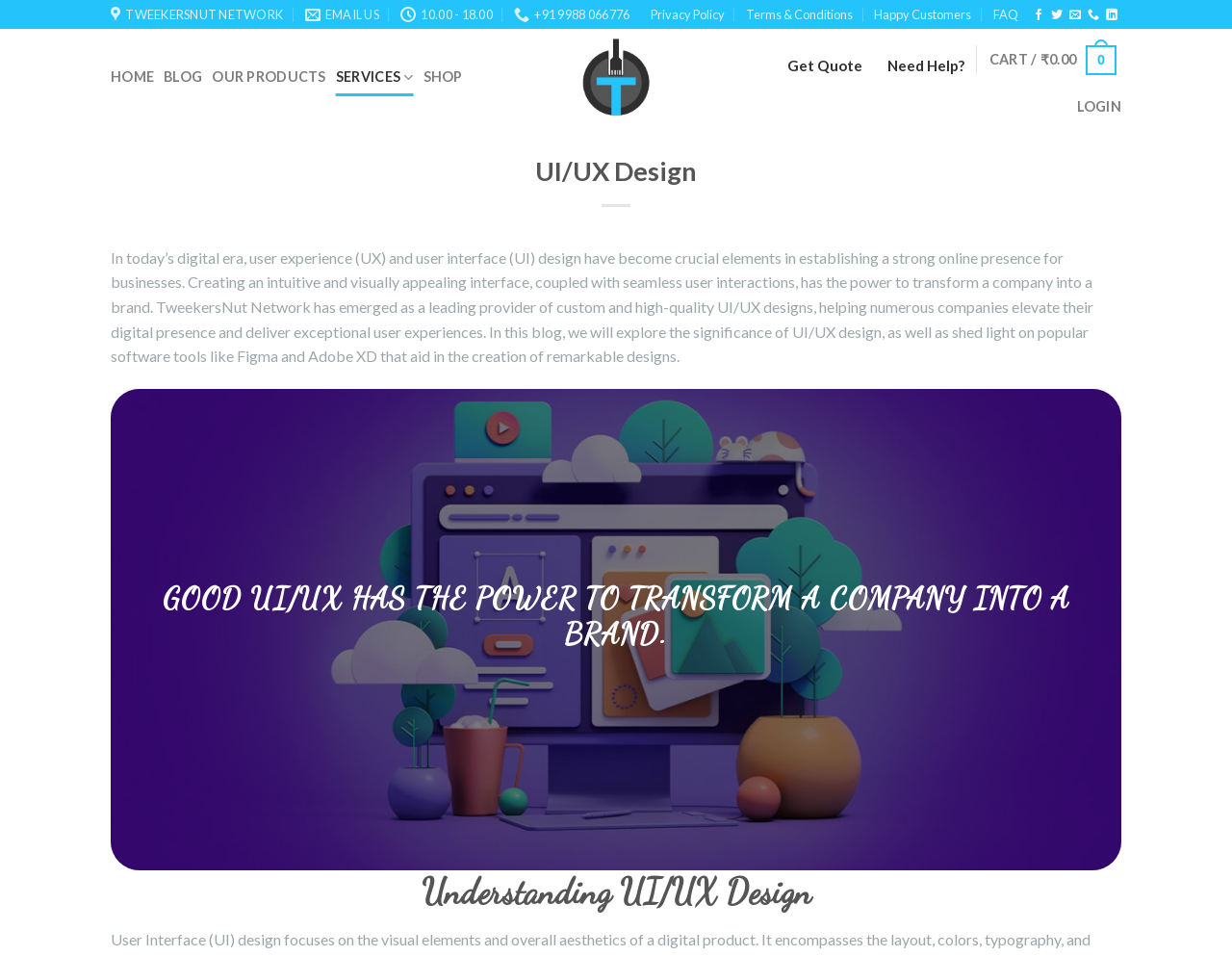Given the element description, predict the bounding box coordinates in the format (top-left x, top-left y, bottom-right x, bottom-right y), using floating point numbers between 0 and 1: Cart / ₹0.00 0

[0.803, 0.033, 0.906, 0.093]